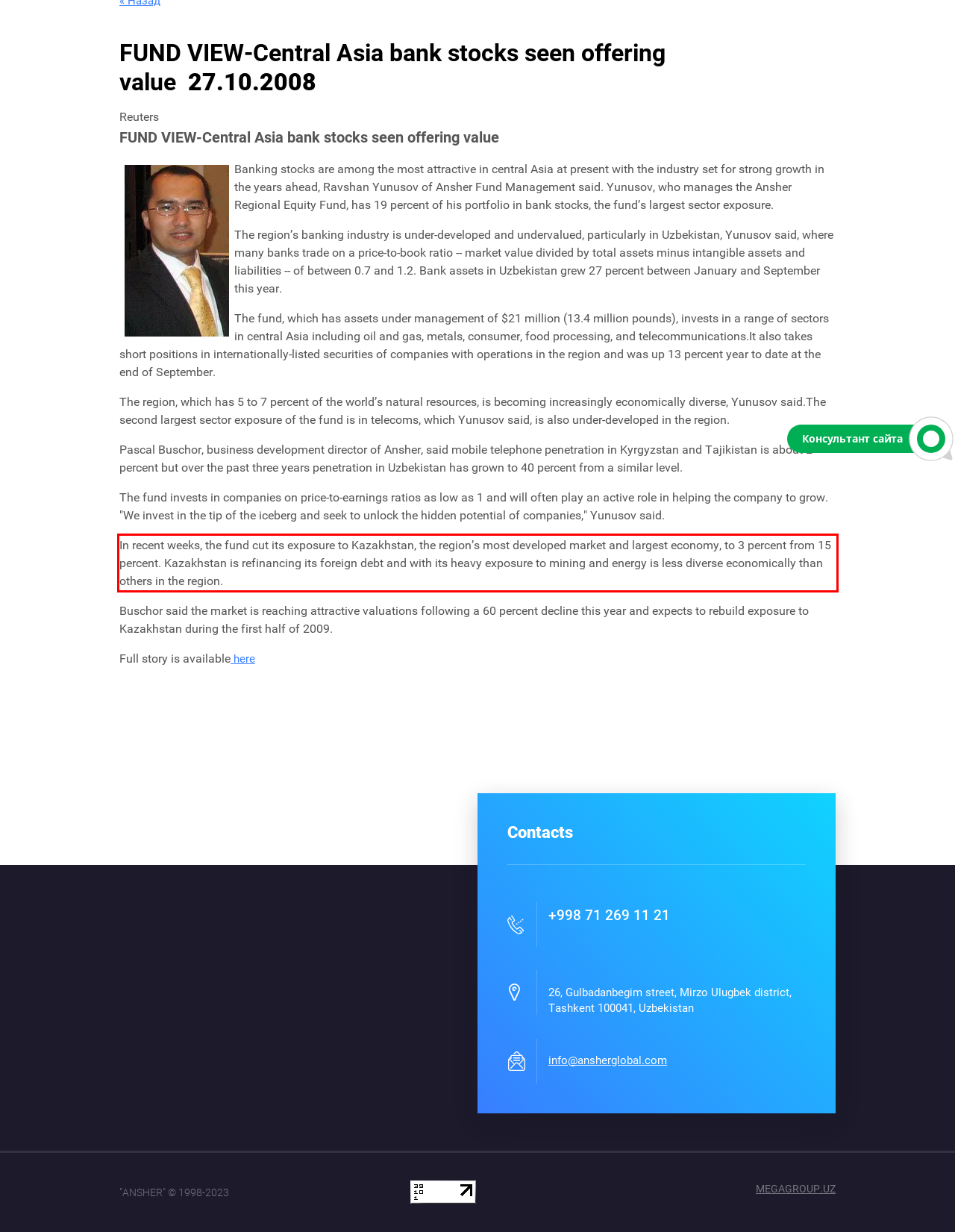Analyze the screenshot of a webpage where a red rectangle is bounding a UI element. Extract and generate the text content within this red bounding box.

In recent weeks, the fund cut its exposure to Kazakhstan, the region’s most developed market and largest economy, to 3 percent from 15 percent. Kazakhstan is refinancing its foreign debt and with its heavy exposure to mining and energy is less diverse economically than others in the region.